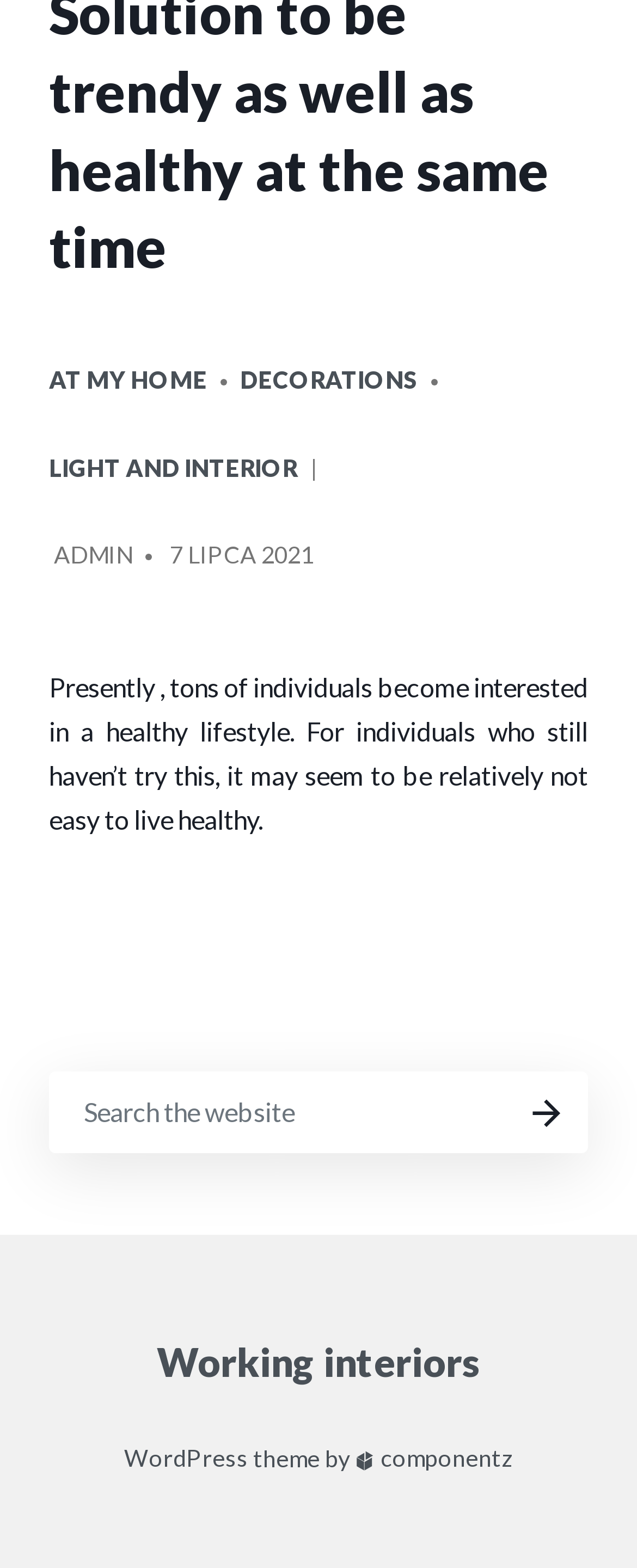Can you specify the bounding box coordinates of the area that needs to be clicked to fulfill the following instruction: "go to DECORATIONS"?

[0.377, 0.216, 0.656, 0.271]